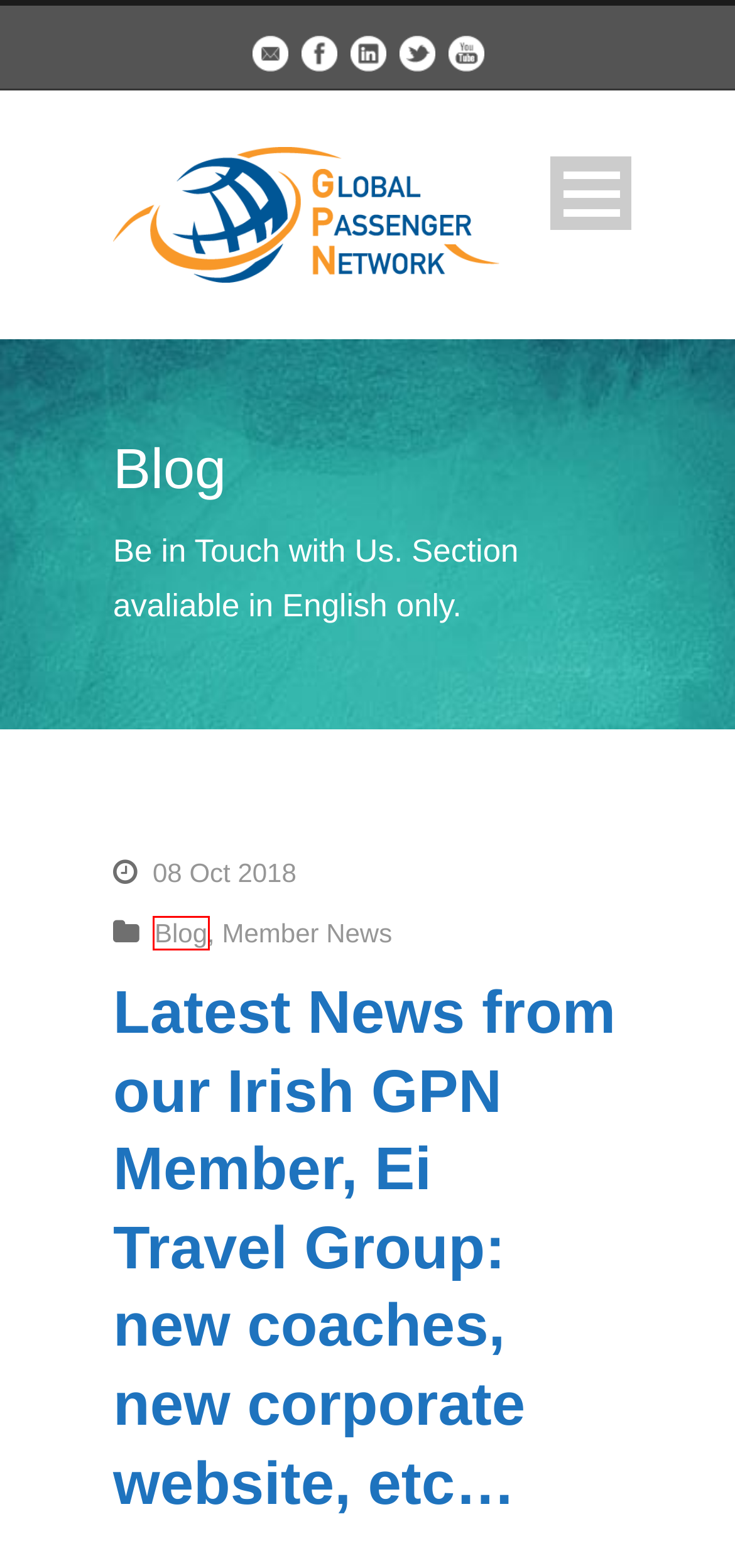Examine the screenshot of a webpage with a red bounding box around a specific UI element. Identify which webpage description best matches the new webpage that appears after clicking the element in the red bounding box. Here are the candidates:
A. Charter Bus Rental | Coach Hire | Corporate Travel Services
B. Blog -
C. UK Coach Hire | Coach & Bus Charter UK | Coach Holidays
D. Member News -
E. Coach Hire Companies | International Coach Rental
F. International Coach Hire | Contact GPN | Coach Rental
G. GPN Travel | Terms of Use | International Coach Rental
H. Our Partners - GPN.Travel

B